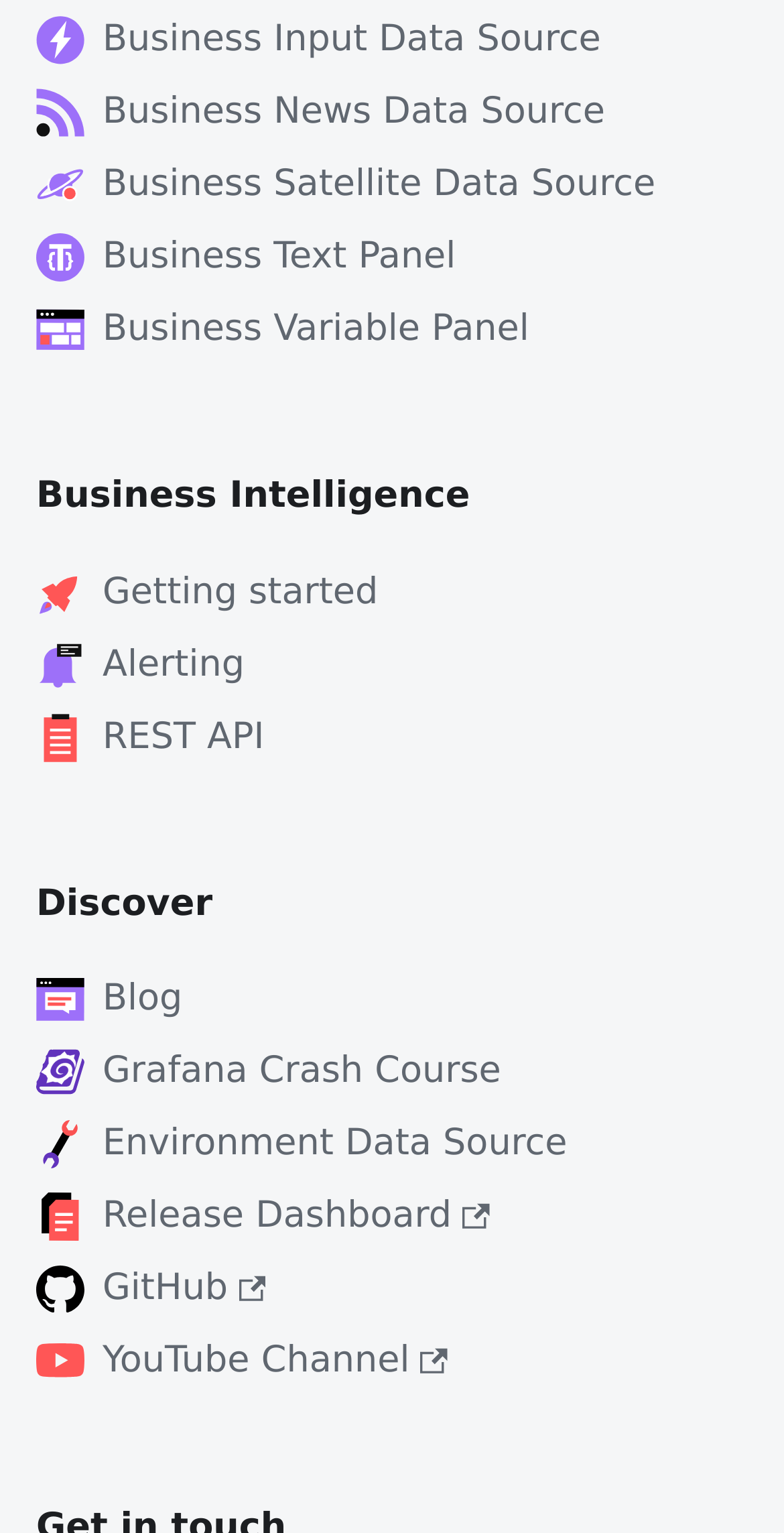Given the following UI element description: "Grafana Crash Course", find the bounding box coordinates in the webpage screenshot.

[0.046, 0.676, 0.954, 0.723]